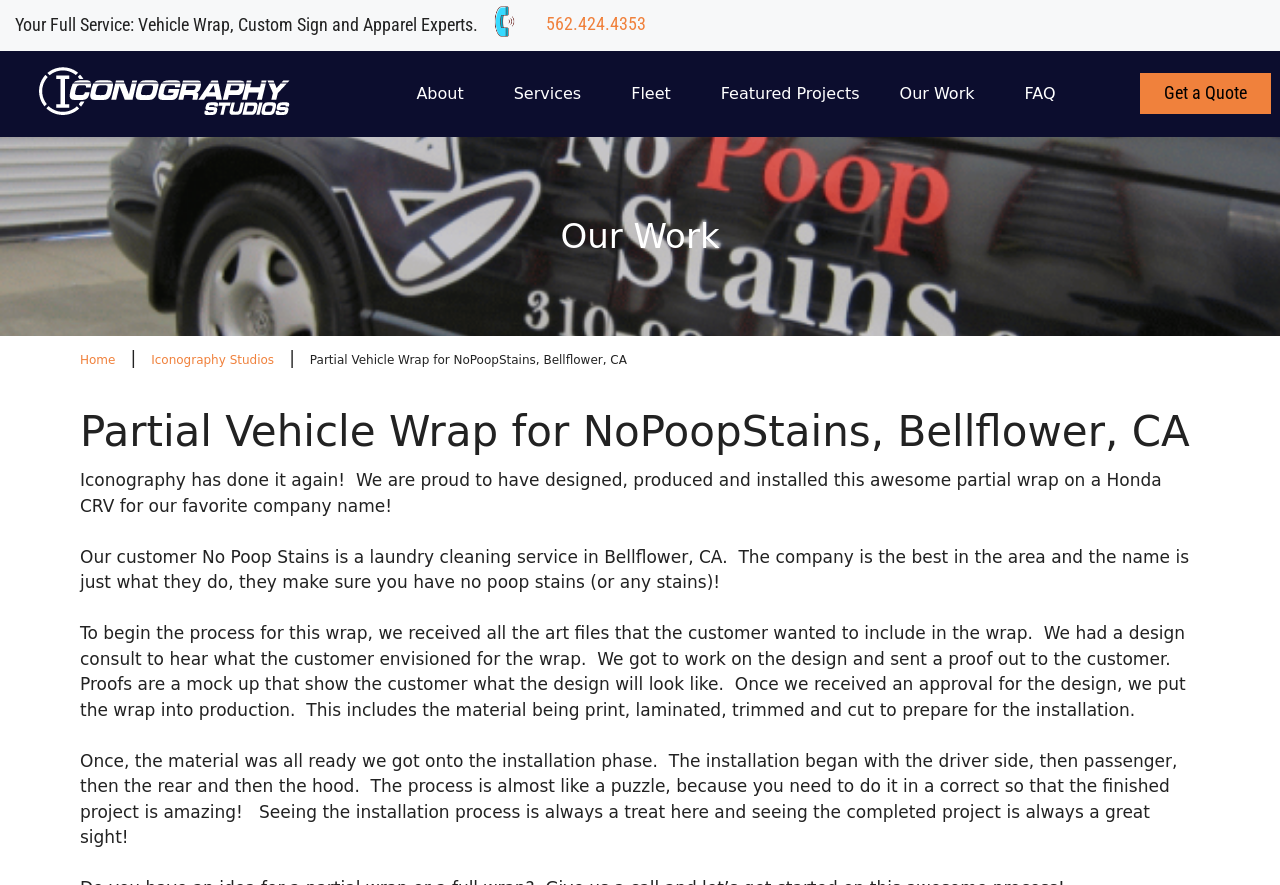Identify the bounding box coordinates of the HTML element based on this description: "562.424.4353".

[0.427, 0.015, 0.505, 0.038]